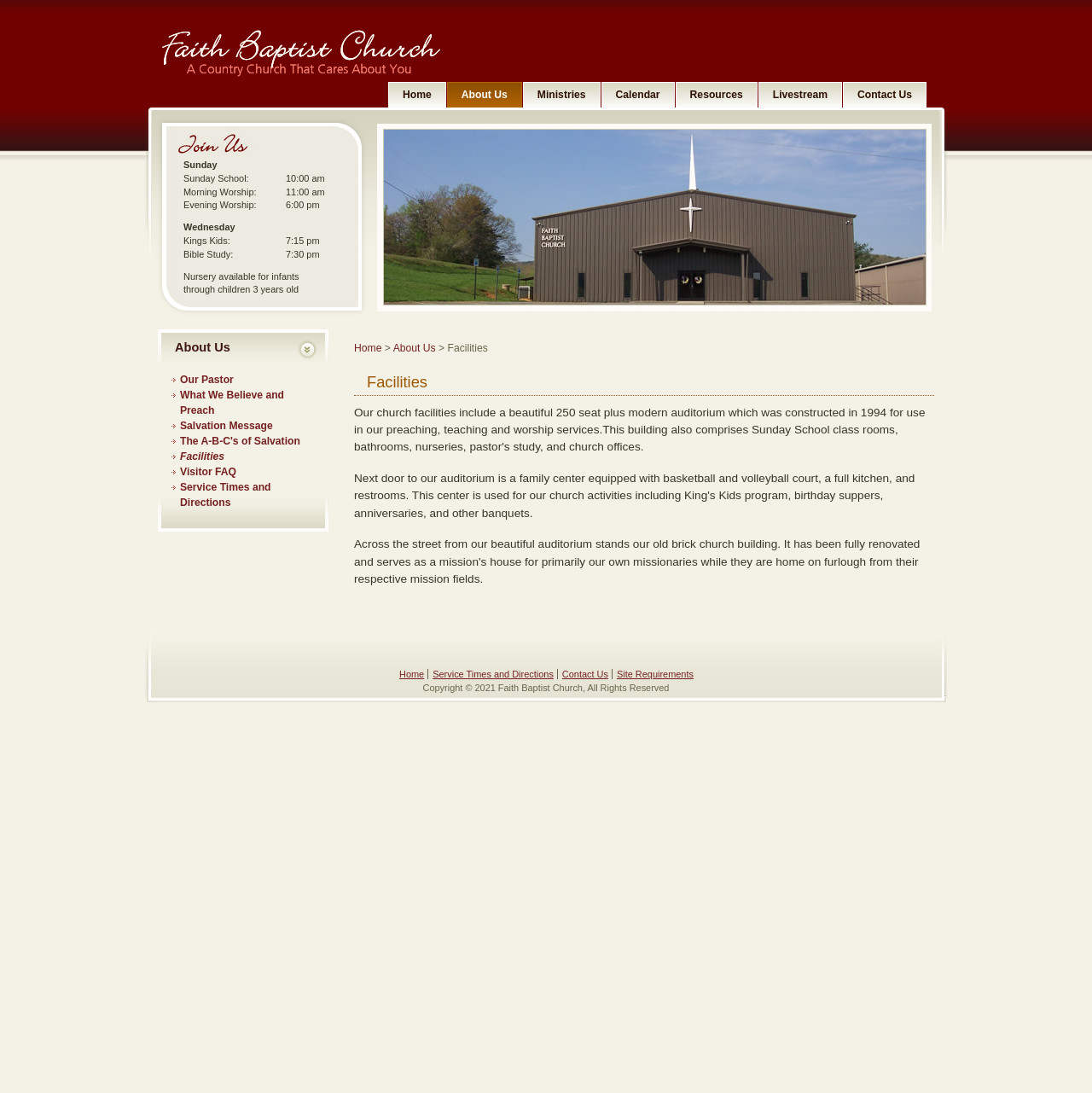Please specify the bounding box coordinates for the clickable region that will help you carry out the instruction: "Go to the 'Home' page".

[0.355, 0.075, 0.408, 0.098]